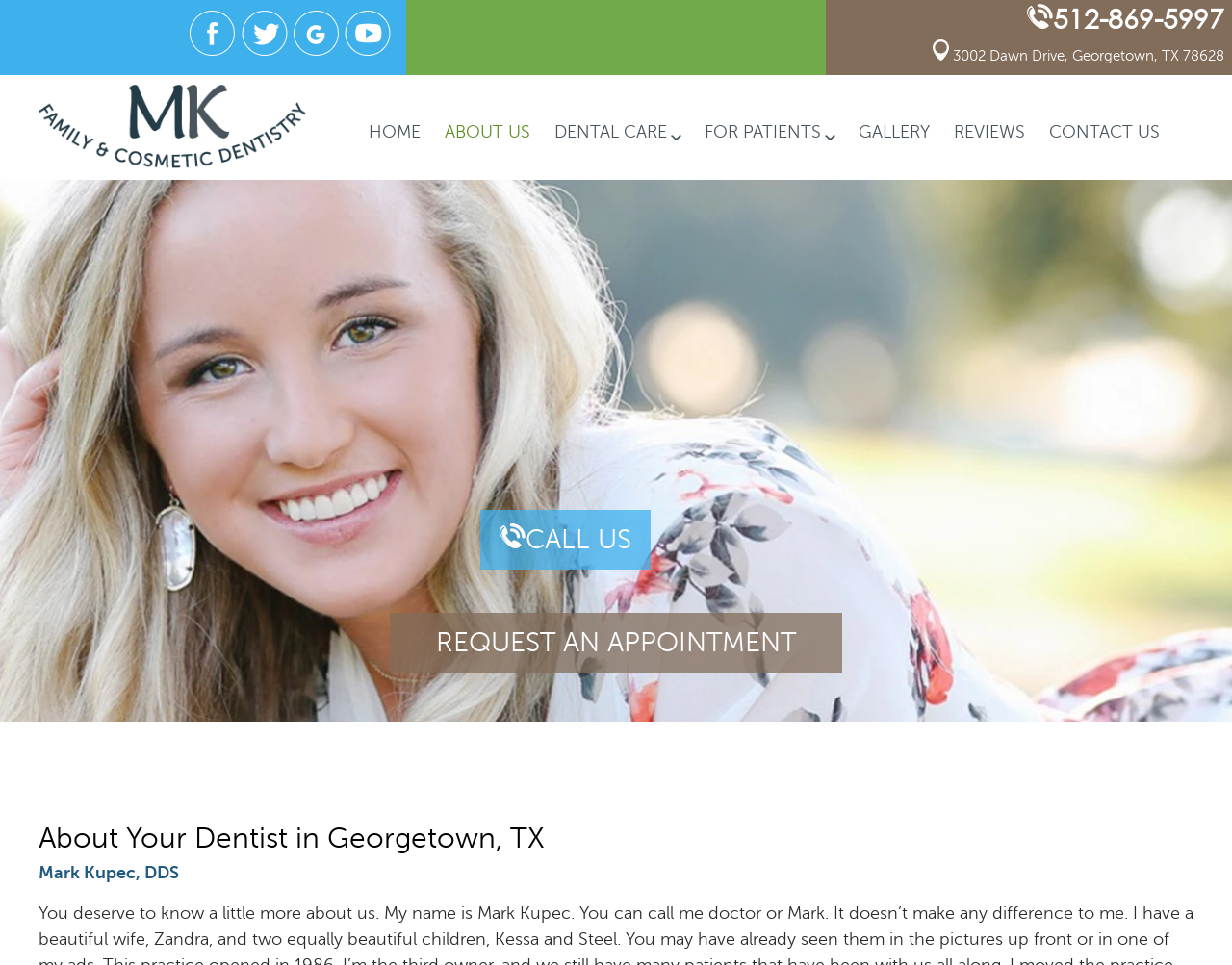Using the webpage screenshot and the element description For Patients, determine the bounding box coordinates. Specify the coordinates in the format (top-left x, top-left y, bottom-right x, bottom-right y) with values ranging from 0 to 1.

[0.564, 0.087, 0.685, 0.186]